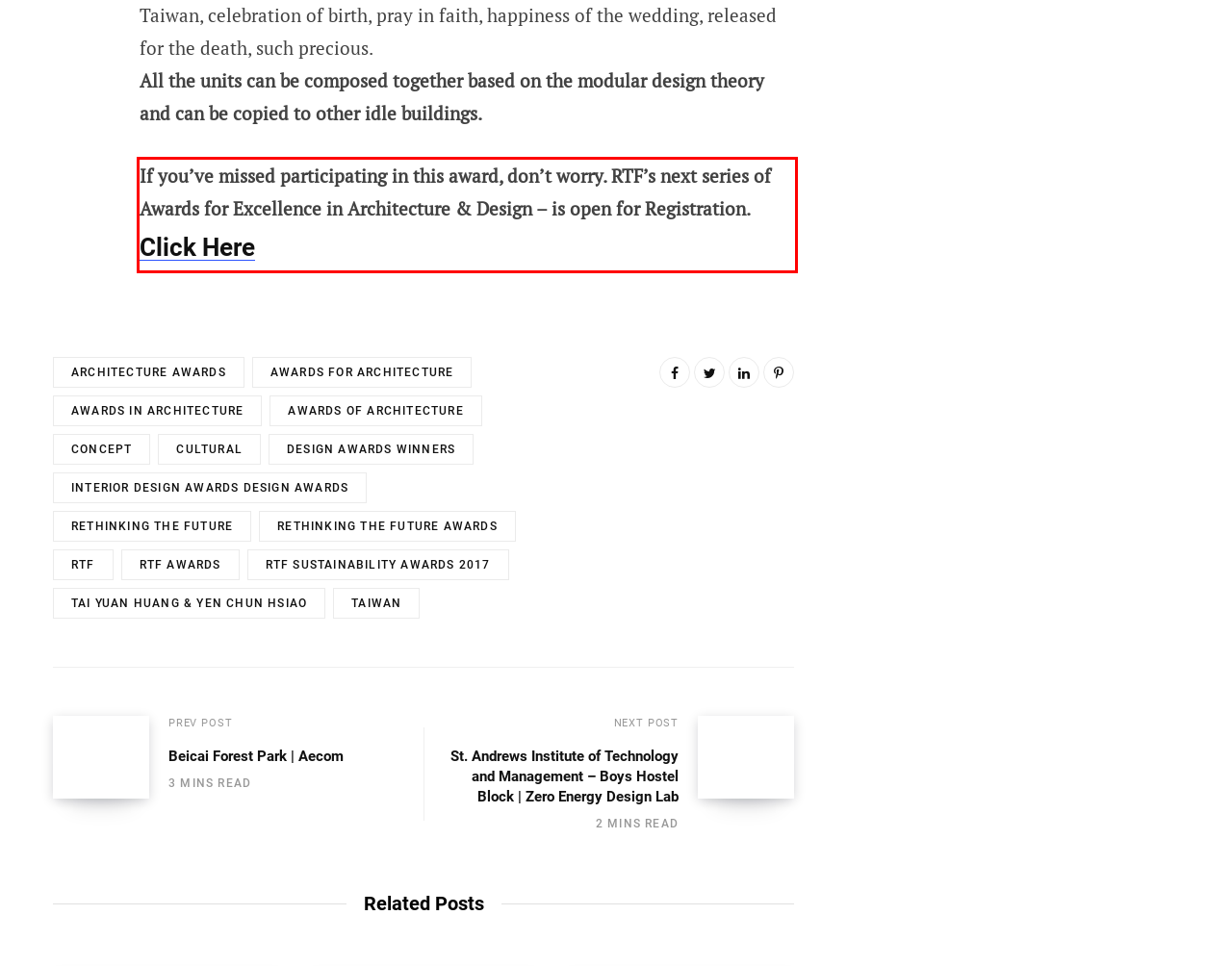You have a screenshot of a webpage with a red bounding box. Identify and extract the text content located inside the red bounding box.

If you’ve missed participating in this award, don’t worry. RTF’s next series of Awards for Excellence in Architecture & Design – is open for Registration. Click Here